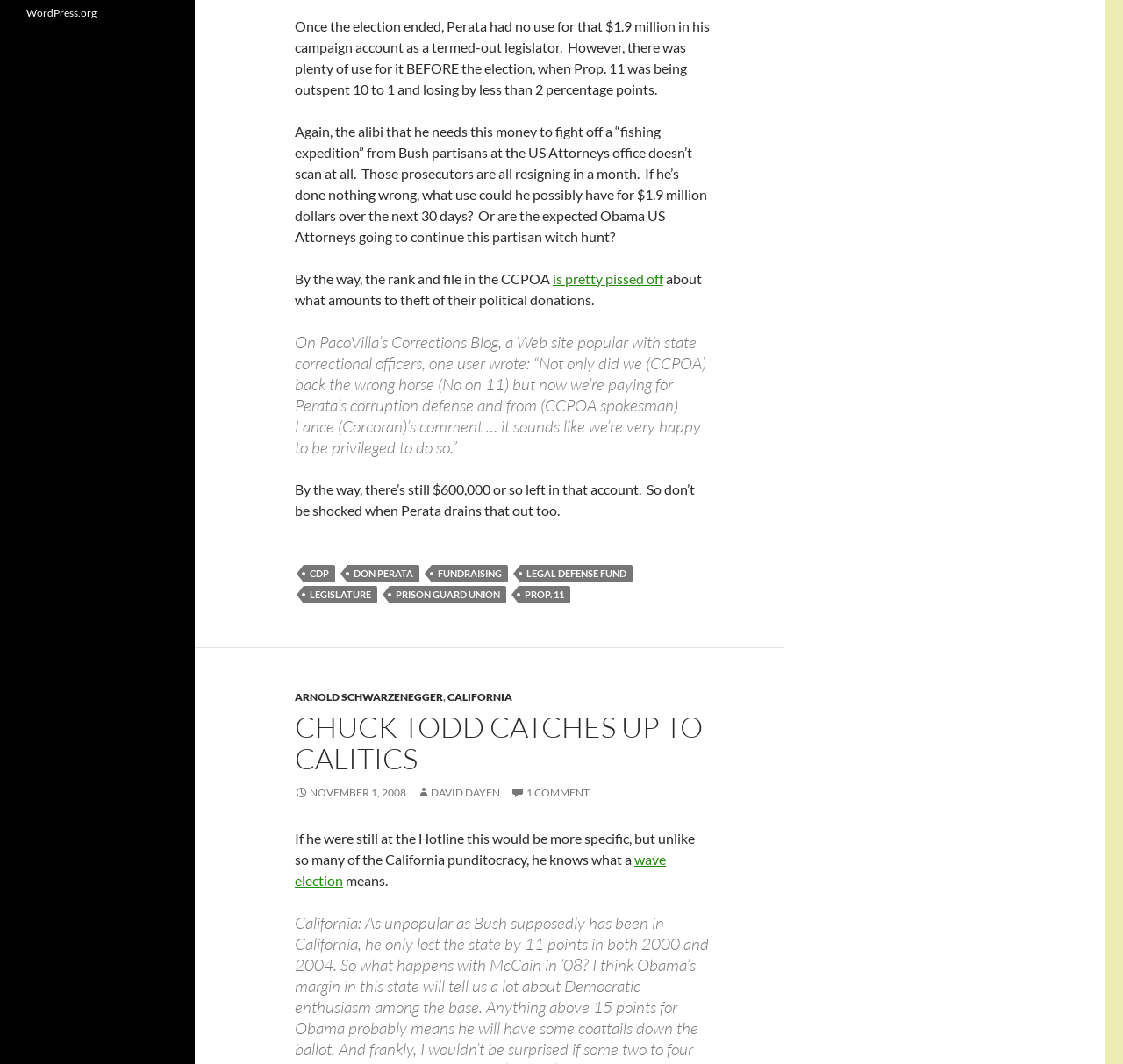What is the topic of the article?
Based on the image, answer the question with as much detail as possible.

Based on the content of the article, it appears to be discussing Don Perata's campaign account and how he is using the funds for his legal defense. The article mentions the amount of $1.9 million and how it was used to support Prop. 11.